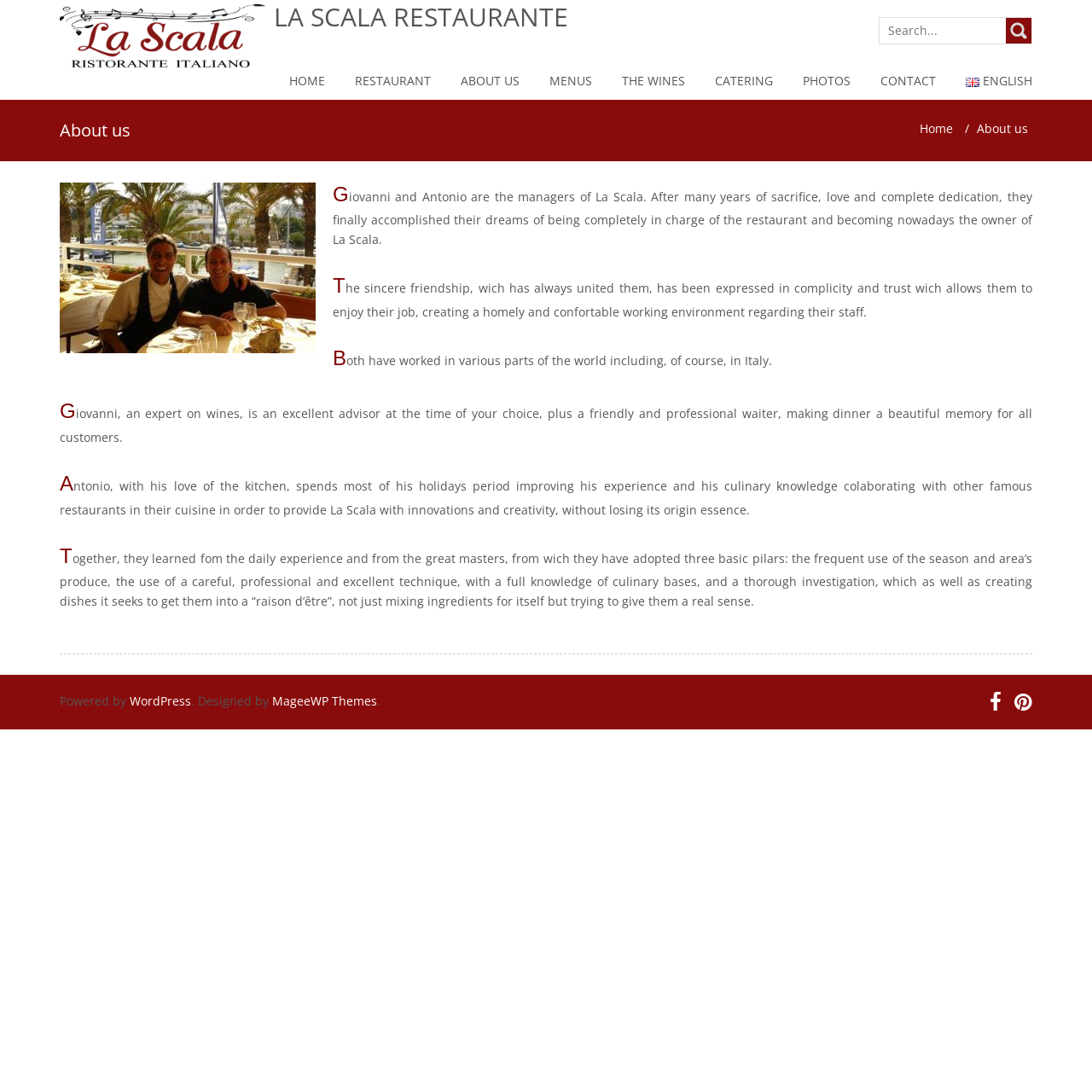Locate the bounding box for the described UI element: "parent_node: SEARCH FOR:". Ensure the coordinates are four float numbers between 0 and 1, formatted as [left, top, right, bottom].

[0.921, 0.016, 0.945, 0.04]